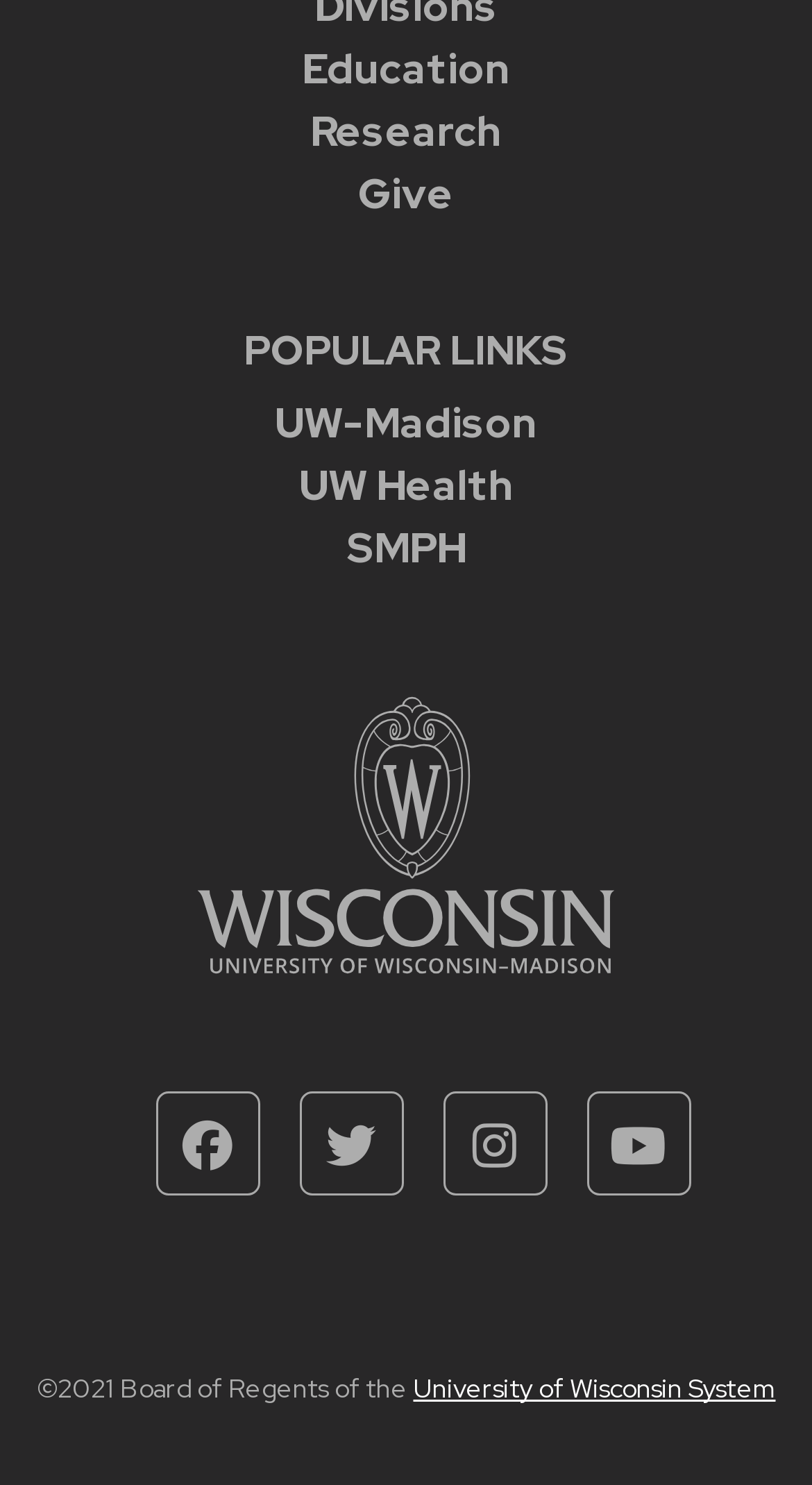Pinpoint the bounding box coordinates of the area that should be clicked to complete the following instruction: "Go to Ob-Gyn Facebook page". The coordinates must be given as four float numbers between 0 and 1, i.e., [left, top, right, bottom].

[0.191, 0.735, 0.319, 0.805]